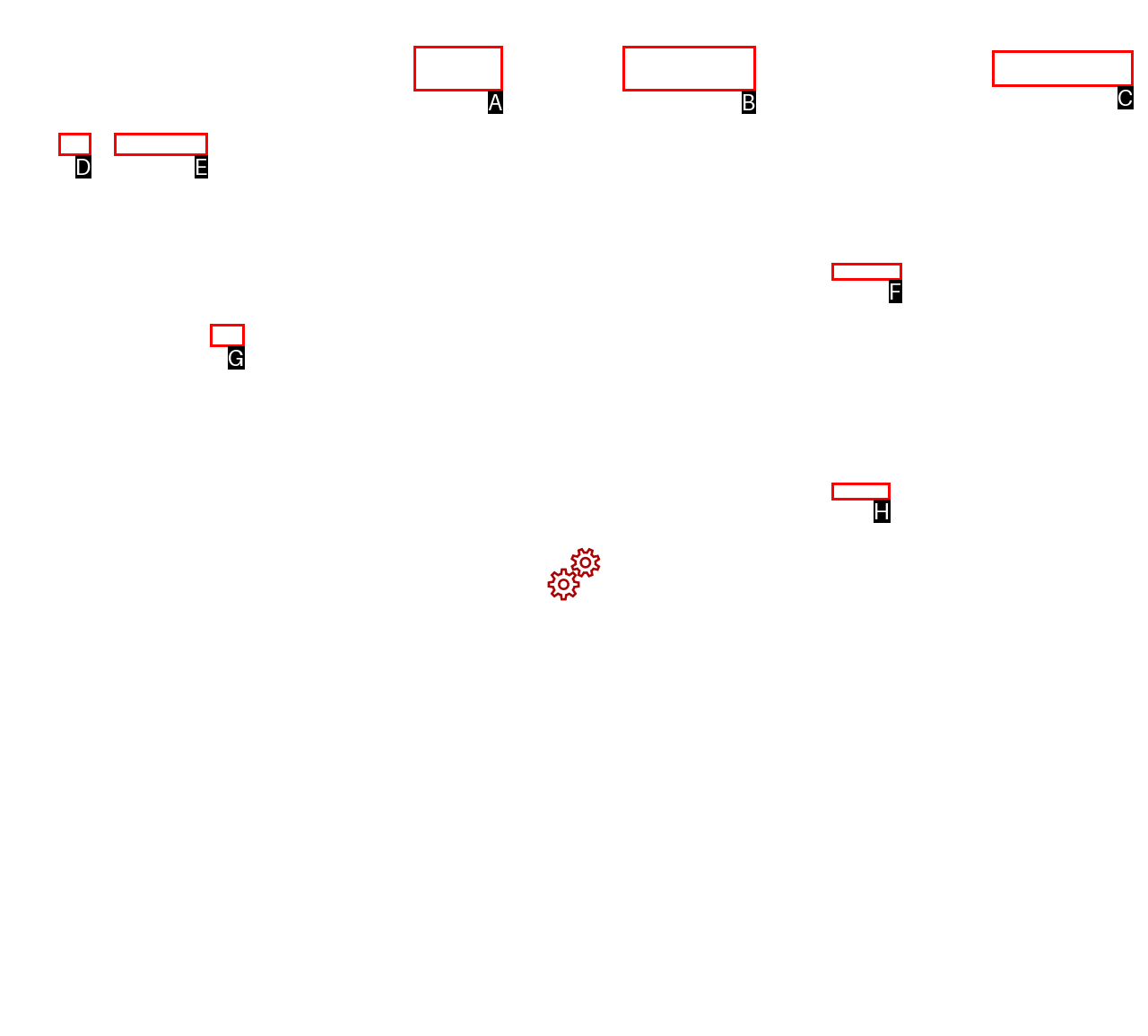Identify the UI element that corresponds to this description: Lifestyle
Respond with the letter of the correct option.

F